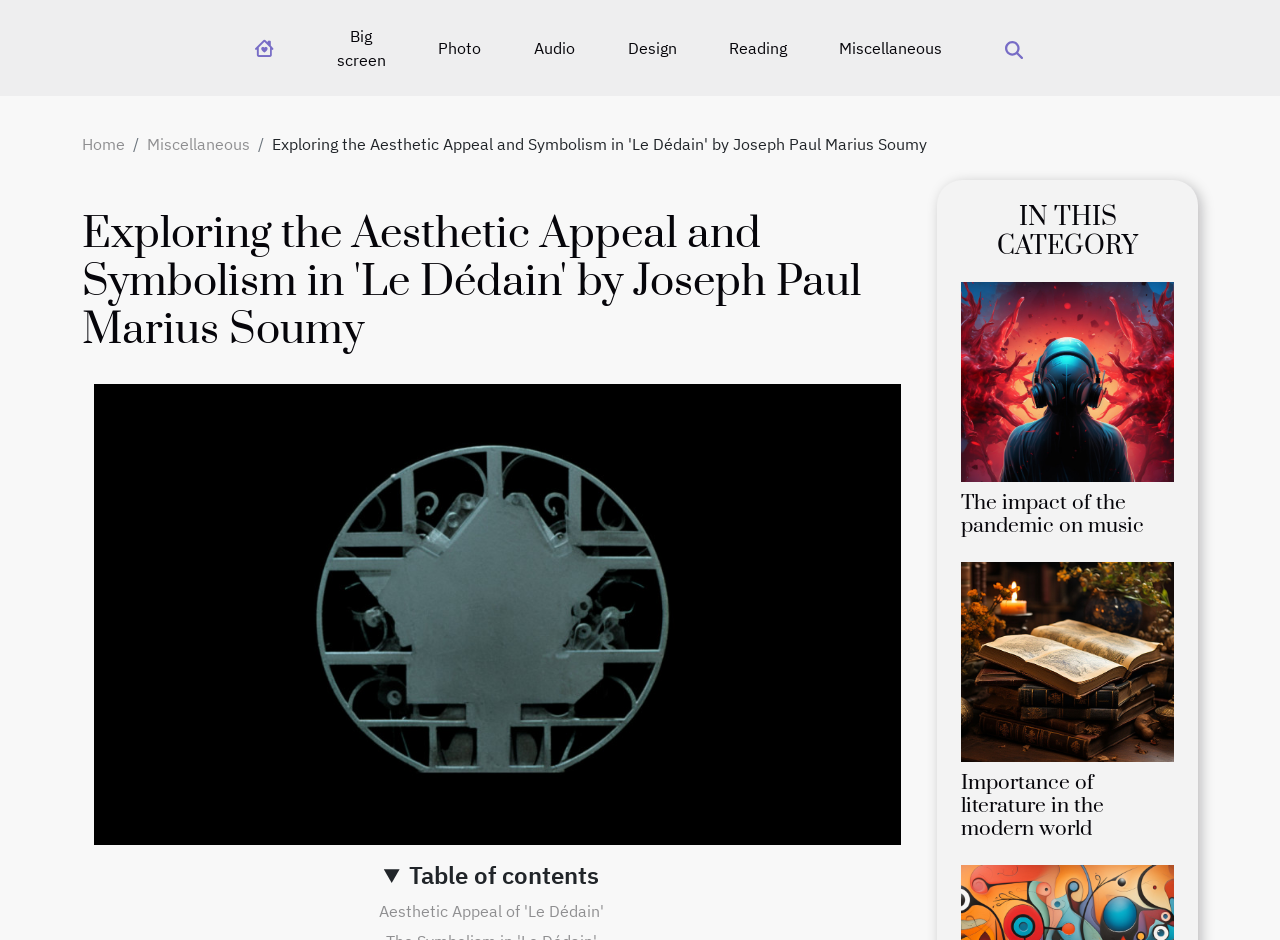Pinpoint the bounding box coordinates of the clickable element to carry out the following instruction: "Go to the 'Home' page."

[0.064, 0.143, 0.098, 0.164]